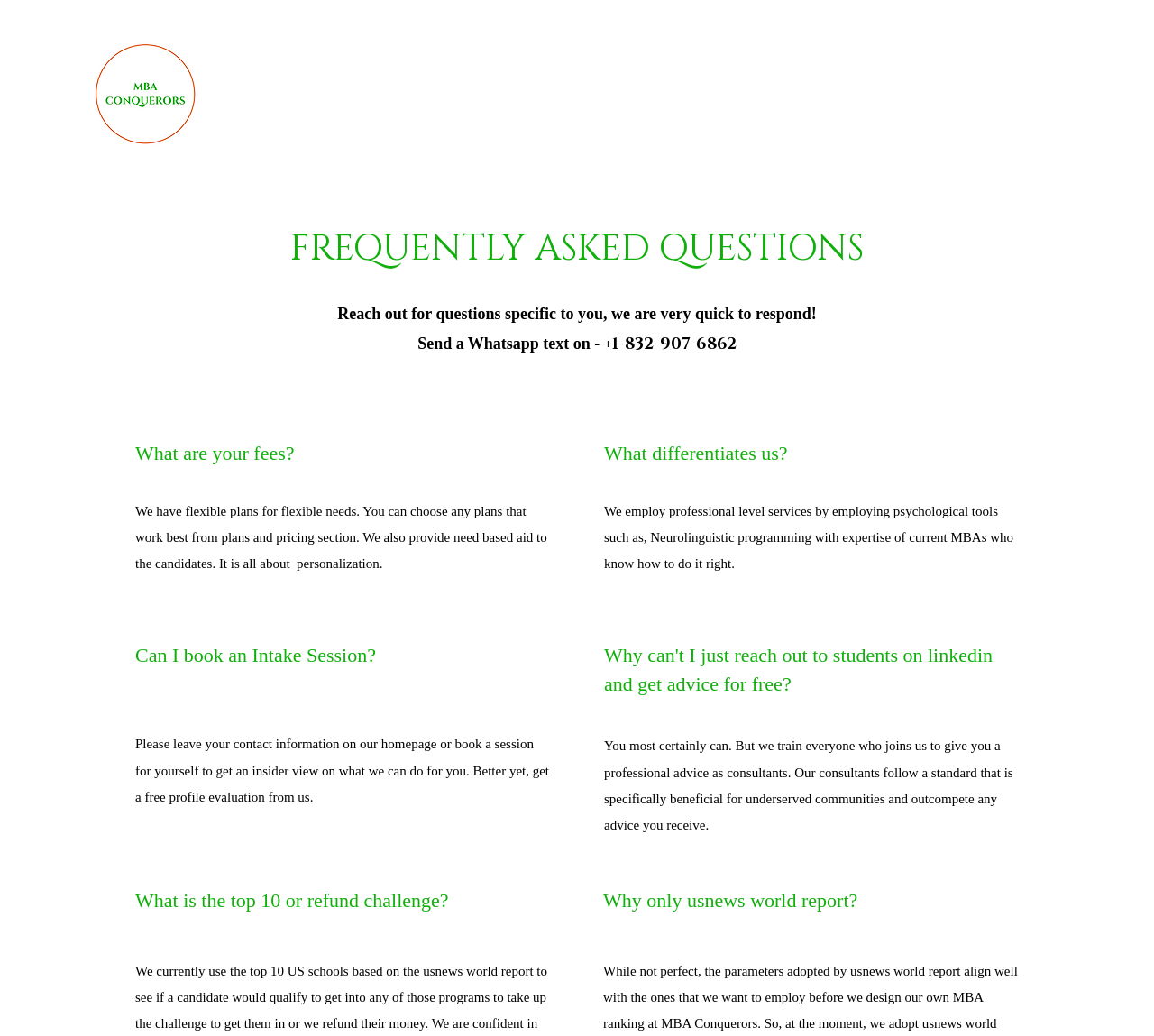Give an in-depth explanation of the webpage layout and content.

The webpage is about the FAQ section of MBA Conquerors. At the top left corner, there is a Circle Monogram Logo.png image. Below the logo, there is a navigation bar with links to different sections of the website, including HOME, PLANS & PRICING, TESTIMONIALS, ABOUT US, and FAQ.

The main content of the page is divided into several sections, each with a heading and a corresponding paragraph of text. The first section is titled "FREQUENTLY ASKED QUESTIONS" and has a brief introduction to the FAQ section. Below this introduction, there is a message encouraging users to reach out with questions and providing a WhatsApp contact number.

The subsequent sections are organized as a series of questions and answers. The questions are presented as headings, and the answers are provided in paragraphs of text below each heading. The questions include "What are your fees?", "What differentiates us?", "Can I book an Intake Session?", "Why can't I just reach out to students on LinkedIn and get advice for free?", "What is the top 10 or refund challenge?", and "Why only usnews world report?". Each answer provides detailed information about MBA Conquerors' services, fees, and unique value proposition.